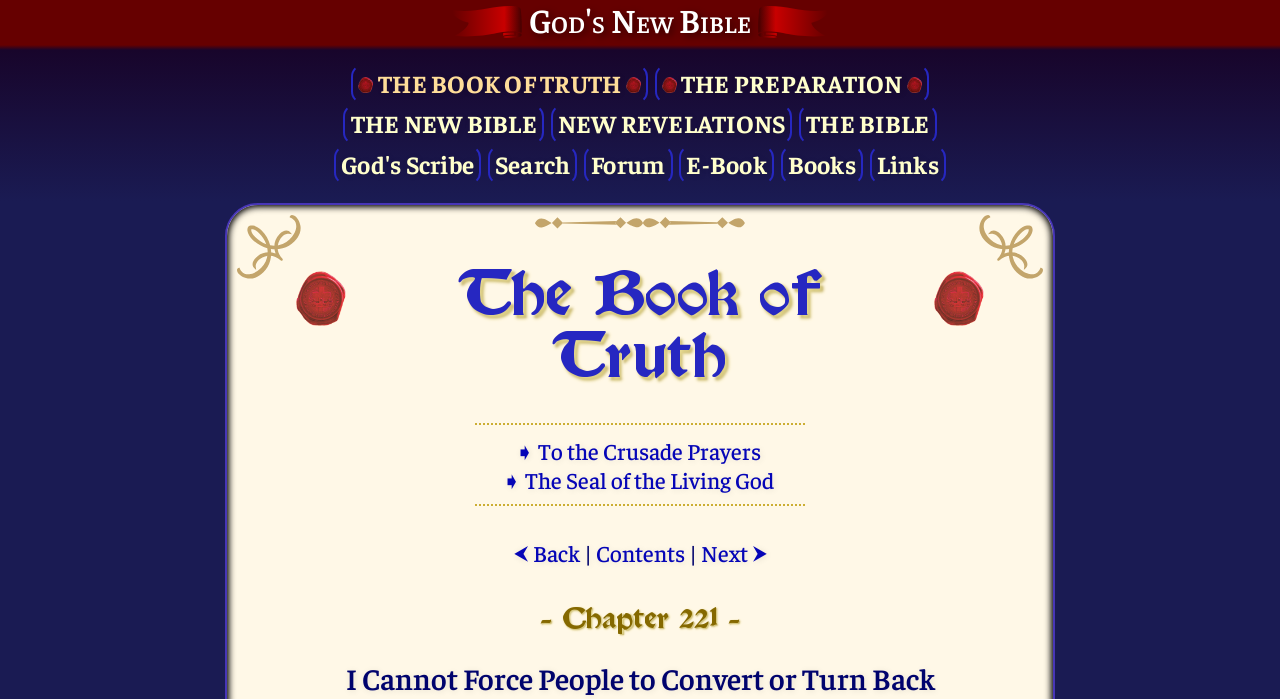Determine the bounding box coordinates of the element's region needed to click to follow the instruction: "Go to the Crusade Prayers". Provide these coordinates as four float numbers between 0 and 1, formatted as [left, top, right, bottom].

[0.402, 0.623, 0.598, 0.665]